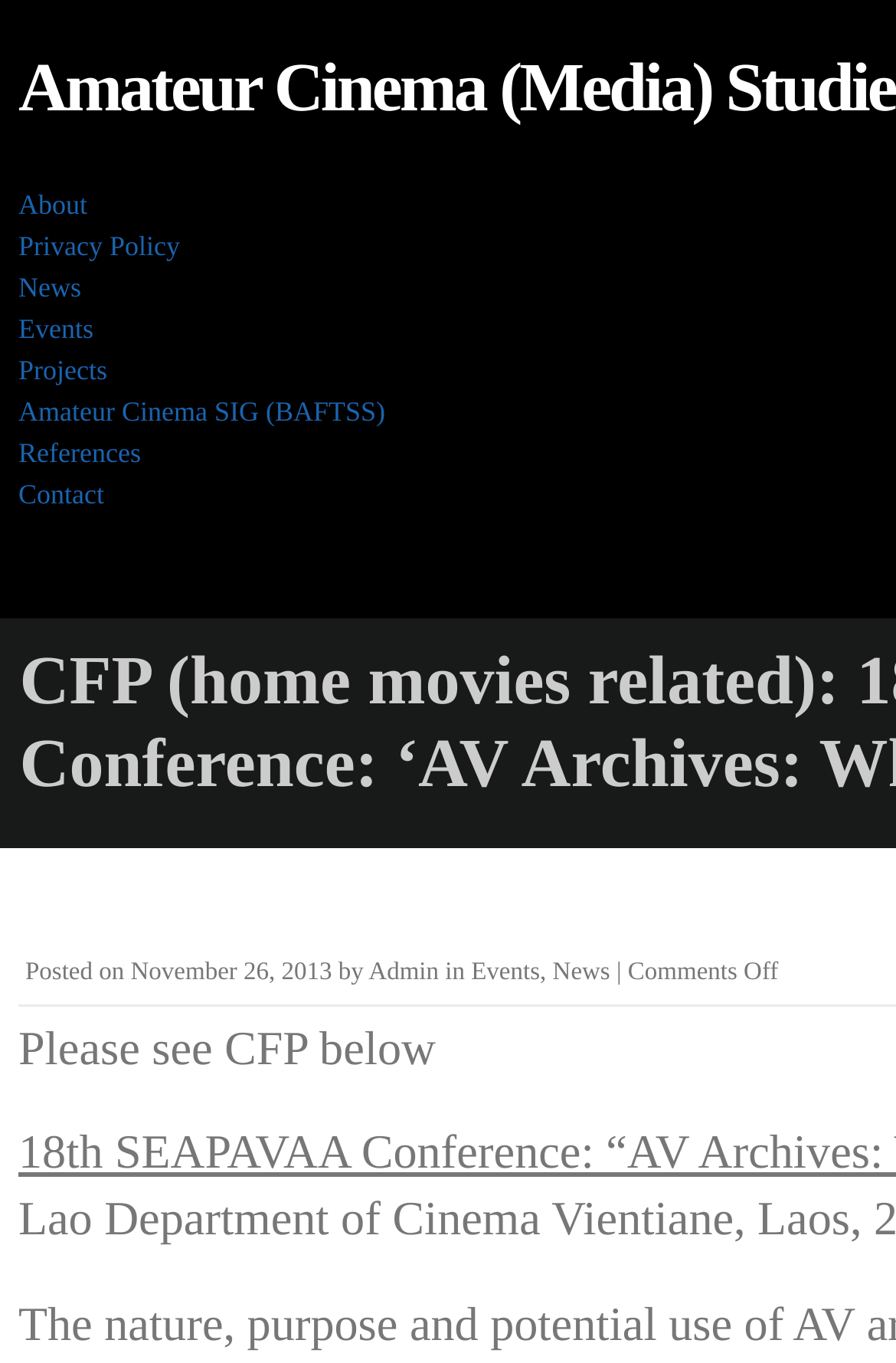Extract the bounding box coordinates for the HTML element that matches this description: "Privacy Policy". The coordinates should be four float numbers between 0 and 1, i.e., [left, top, right, bottom].

[0.021, 0.169, 0.201, 0.192]